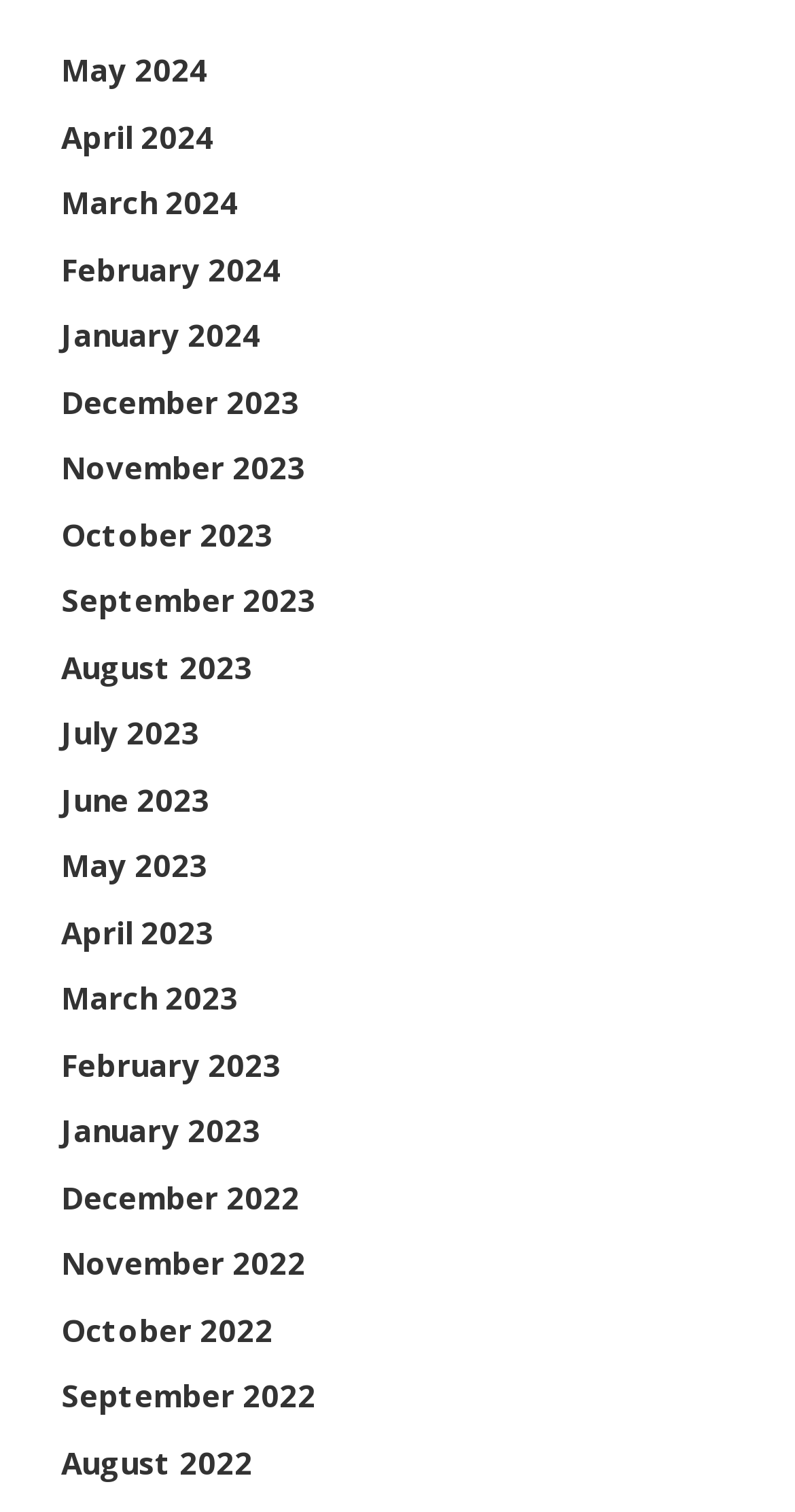Answer the following query with a single word or phrase:
Are the months listed in chronological order?

Yes